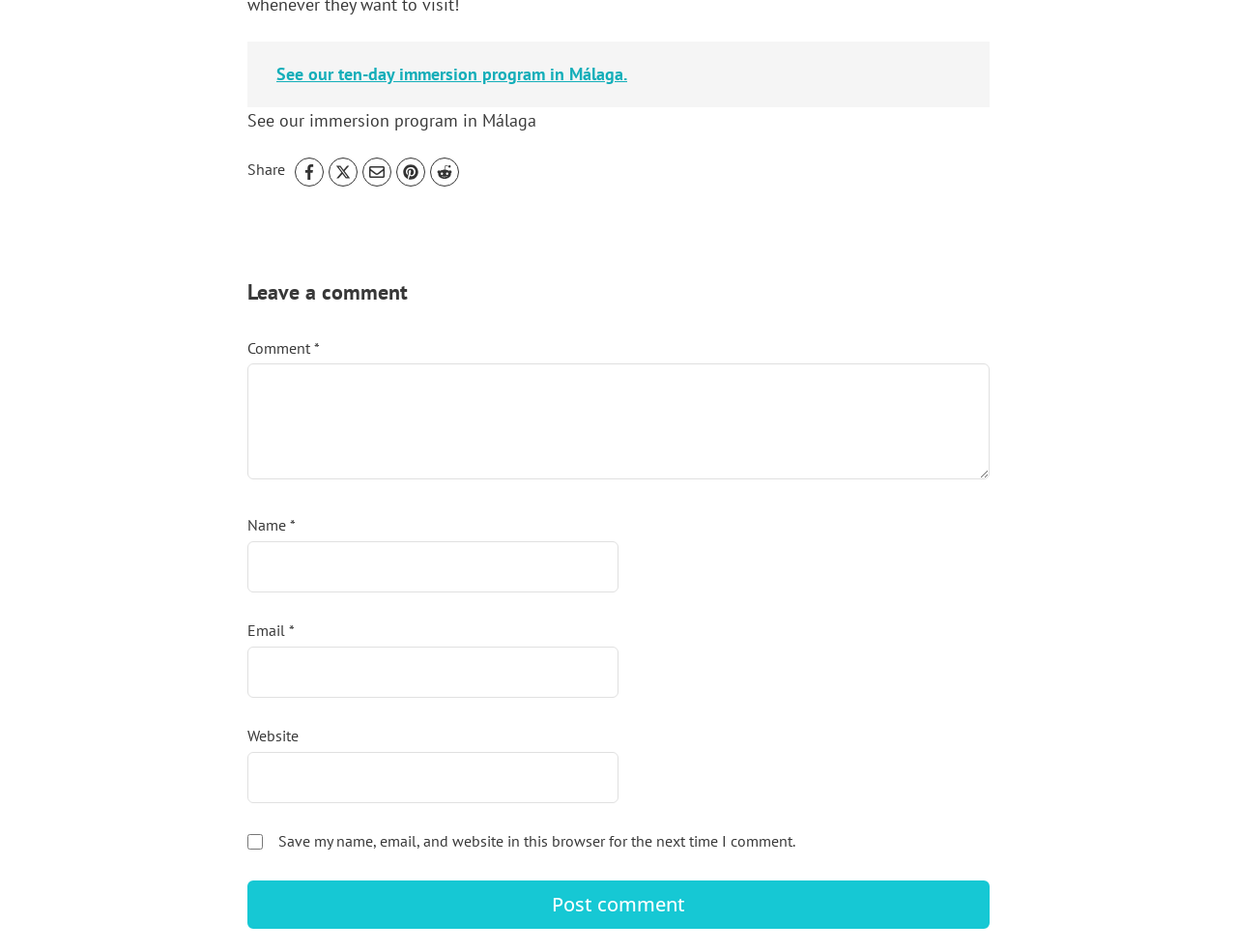Give the bounding box coordinates for this UI element: "parent_node: Email * name="email"". The coordinates should be four float numbers between 0 and 1, arranged as [left, top, right, bottom].

[0.2, 0.679, 0.5, 0.733]